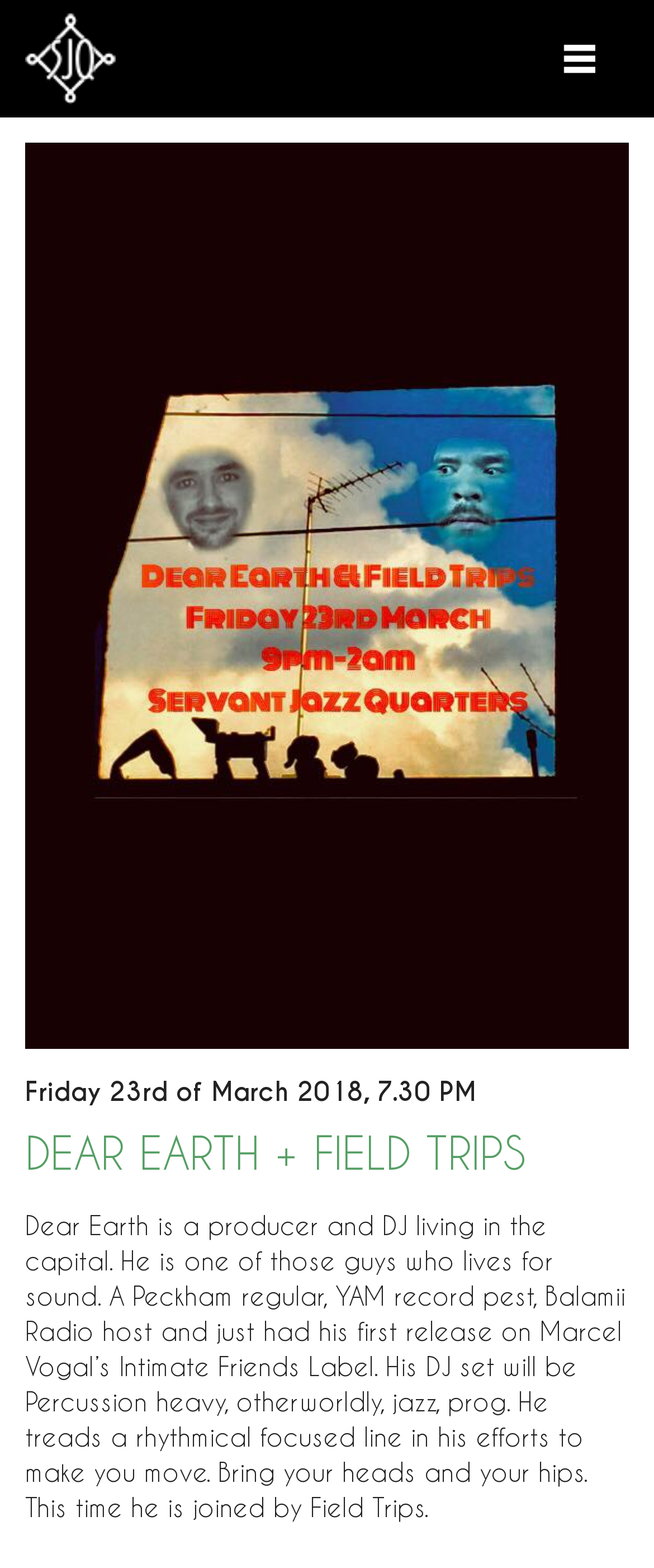Respond with a single word or phrase for the following question: 
What is the label of Dear Earth's first release?

Intimate Friends Label